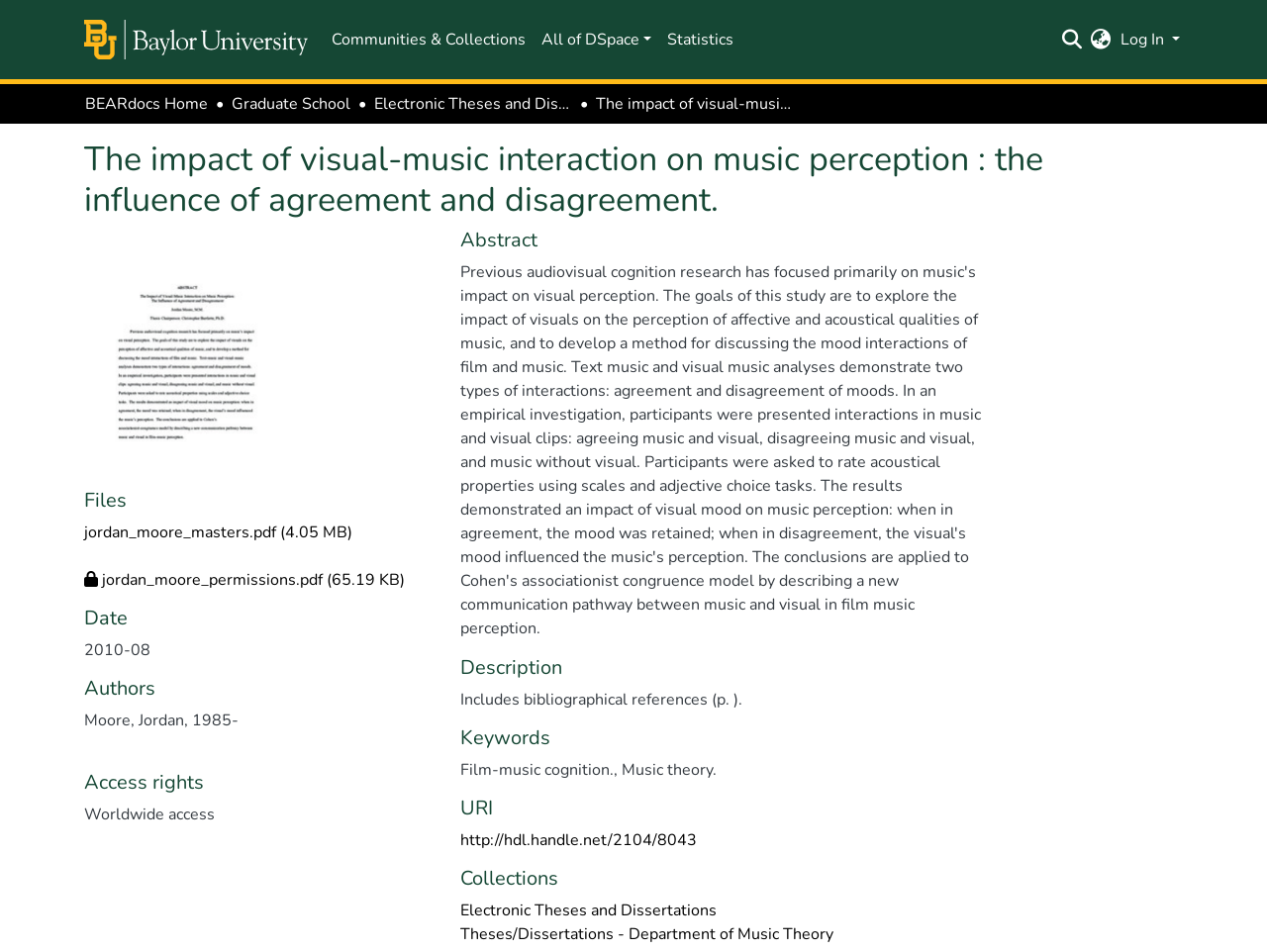Can you determine the bounding box coordinates of the area that needs to be clicked to fulfill the following instruction: "View the repository logo"?

[0.066, 0.021, 0.243, 0.062]